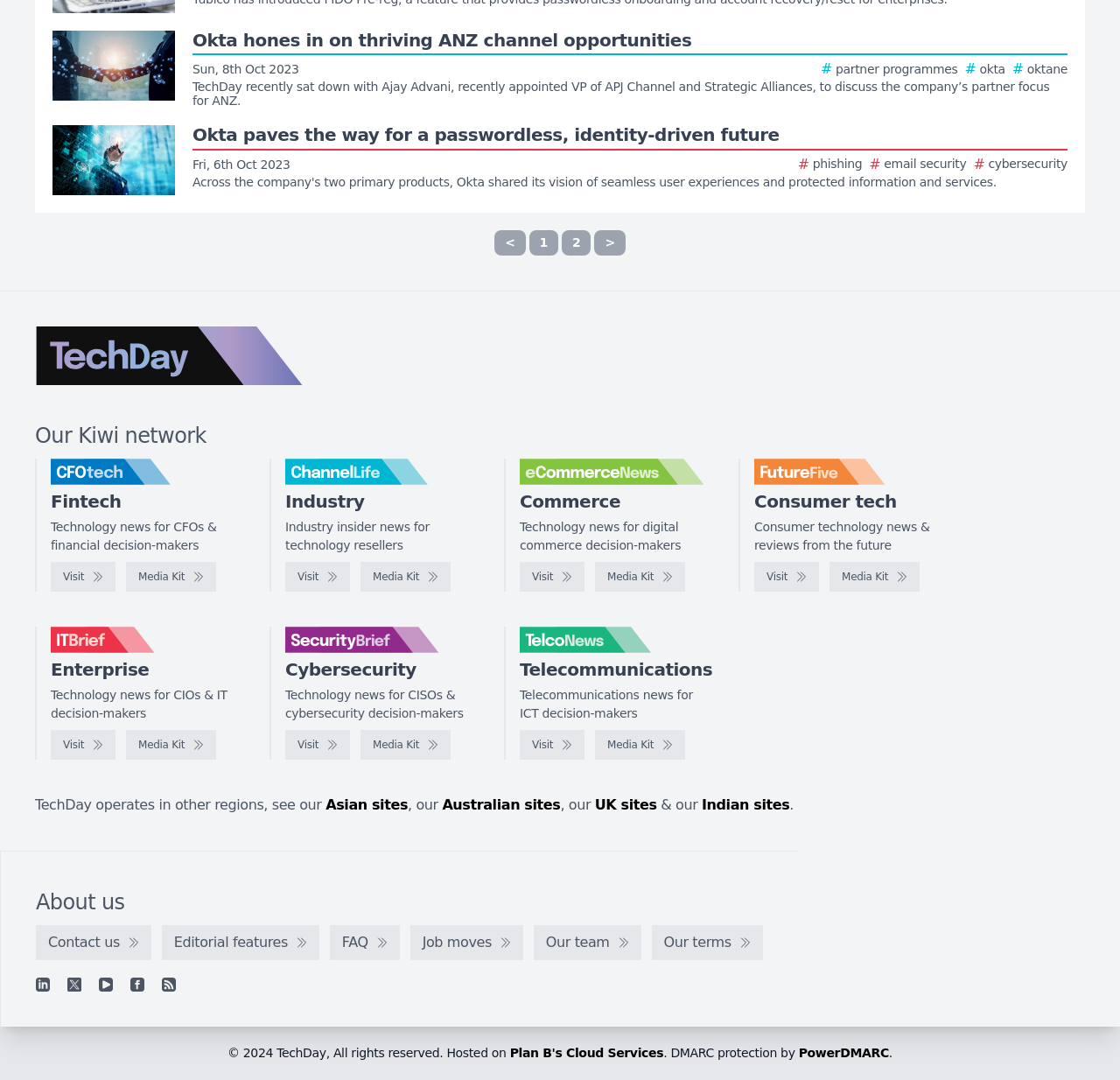Identify the bounding box coordinates of the section to be clicked to complete the task described by the following instruction: "Read the story about Okta". The coordinates should be four float numbers between 0 and 1, formatted as [left, top, right, bottom].

[0.047, 0.028, 0.953, 0.1]